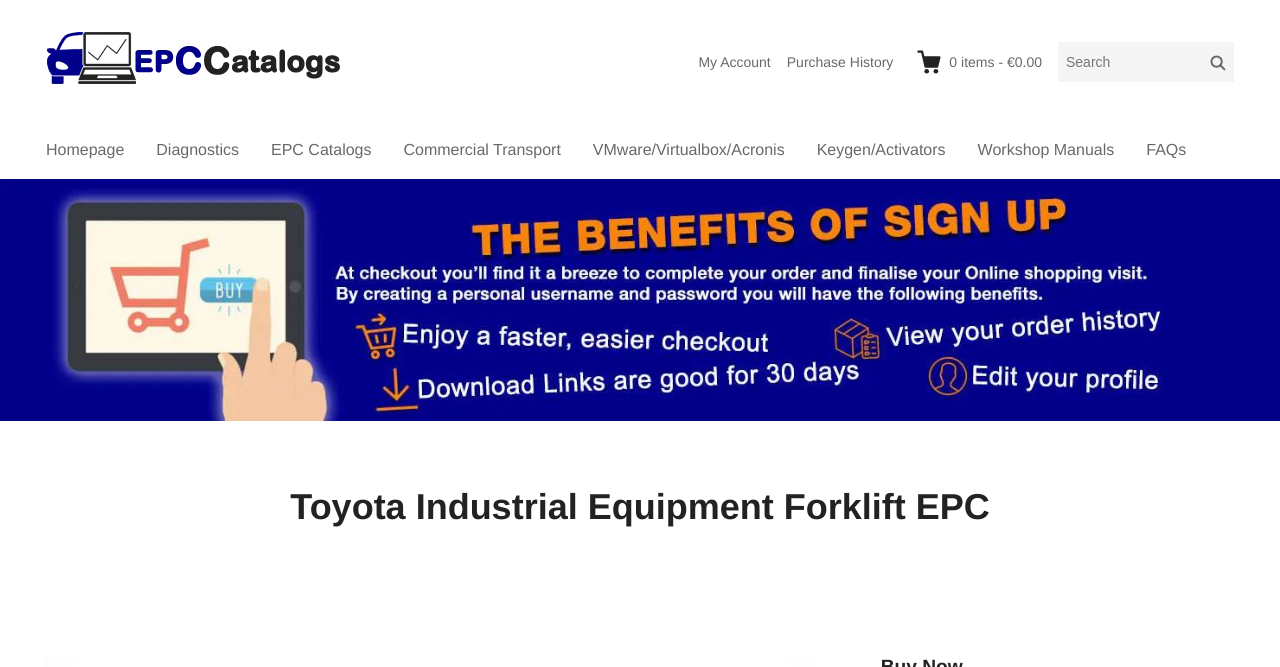Summarize the contents and layout of the webpage in detail.

The webpage is about Toyota Industrial Equipment EPC, which provides original parts catalogs and accessories for industrial equipment used in various industries. 

At the top left corner, there is a logo with the text "Quality Cars and Trucks EPC Catalogs & Diagnostics" which is also a link. Below the logo, there is a static text "Affordable Car Diagnostics & EPC Catalogs". 

On the top right side, there are several links, including "My Account", "Purchase History", and a shopping cart with "0 items - €0.00" and a small icon. Next to the shopping cart, there is a search bar with a search button and a small icon. 

Below the top section, there is a navigation menu with links to "Homepage", "Diagnostics", "EPC Catalogs", "Commercial Transport", "VMware/Virtualbox/Acronis", "Keygen/Activators", "Workshop Manuals", and "FAQs". 

The main content of the webpage is headed by a large heading "Toyota Industrial Equipment Forklift EPC".